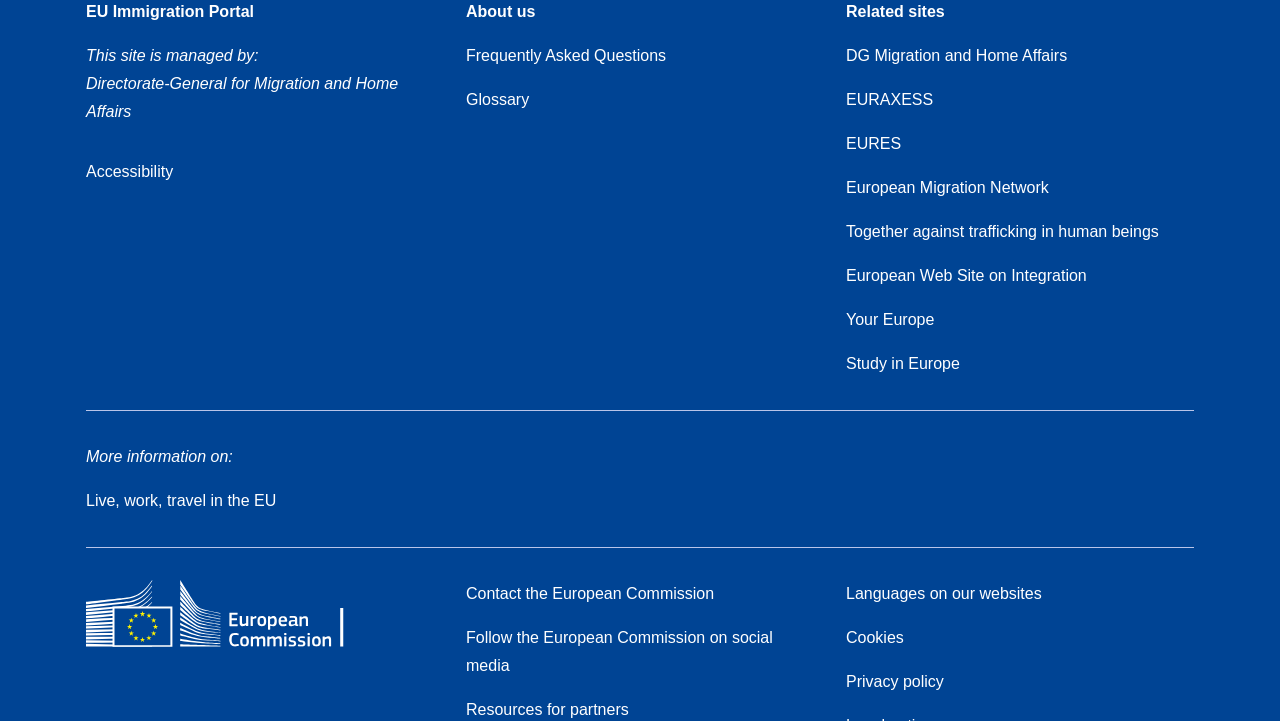Please indicate the bounding box coordinates for the clickable area to complete the following task: "Access European Web Site on Integration". The coordinates should be specified as four float numbers between 0 and 1, i.e., [left, top, right, bottom].

[0.661, 0.371, 0.849, 0.394]